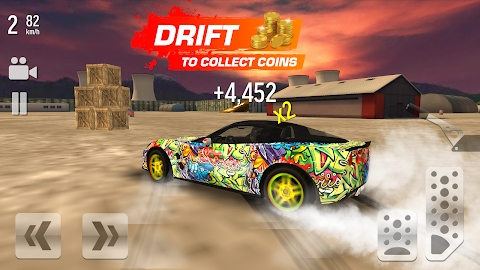What is the multiplier for the current score?
Please give a detailed answer to the question using the information shown in the image.

The multiplier is displayed next to the current score of +4,452, indicating that the score is being multiplied by 2.